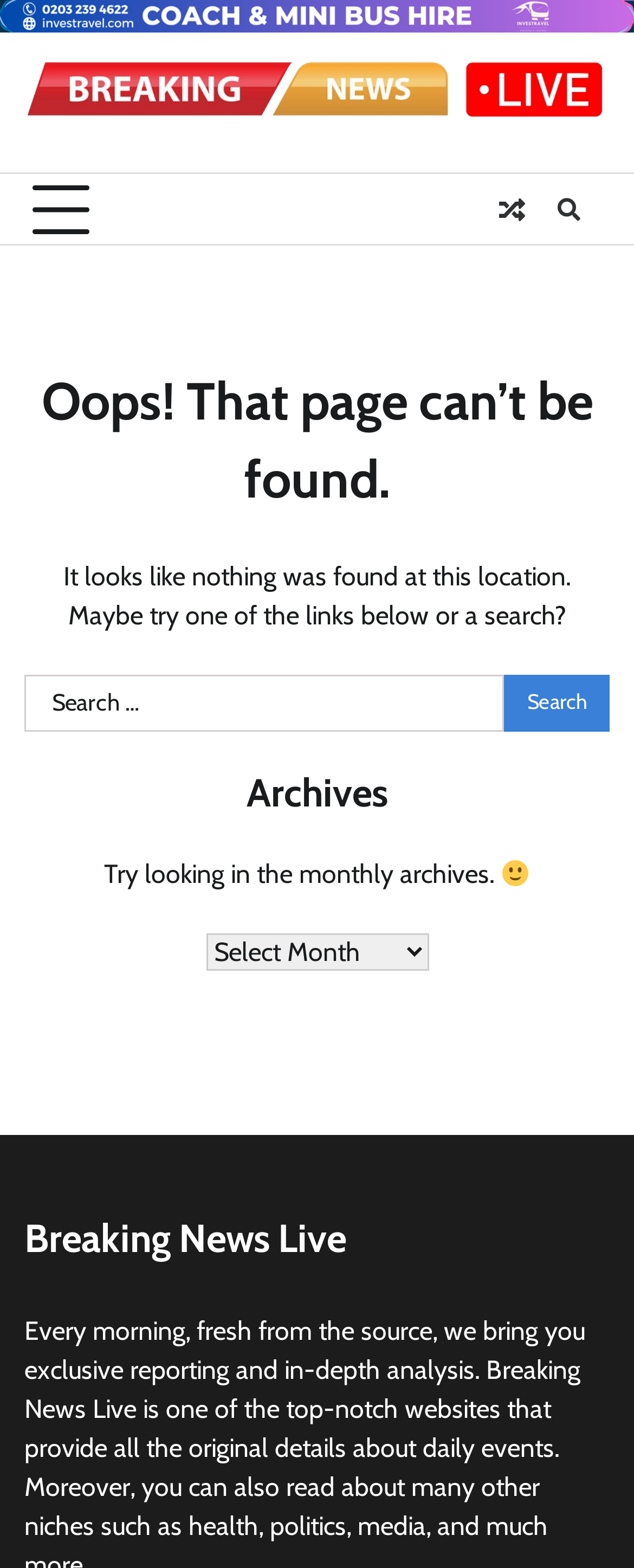Please identify the bounding box coordinates of the region to click in order to complete the given instruction: "Click the Search button". The coordinates should be four float numbers between 0 and 1, i.e., [left, top, right, bottom].

[0.796, 0.43, 0.962, 0.467]